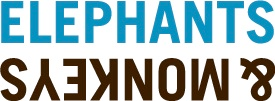Describe in detail everything you see in the image.

The image featured above displays the intriguing logo of "Elephants & Monkeys Consulting," a company specializing in independent aviation advice. The logo emphasizes the company's unique branding, utilizing a playful juxtaposition of blue and brown colors, with the words "ELEPHANTS" in a bold, striking blue font and "MONKEYS" in a rich brown typeface. This creative design reflects the firm's approach to providing innovative solutions and insight in aviation management, catering to diverse operational needs in various global markets, including Europe, the CIS, the Middle East, and North America. The logo is oriented in an unconventional manner, suggesting a fresh perspective on traditional aviation services.